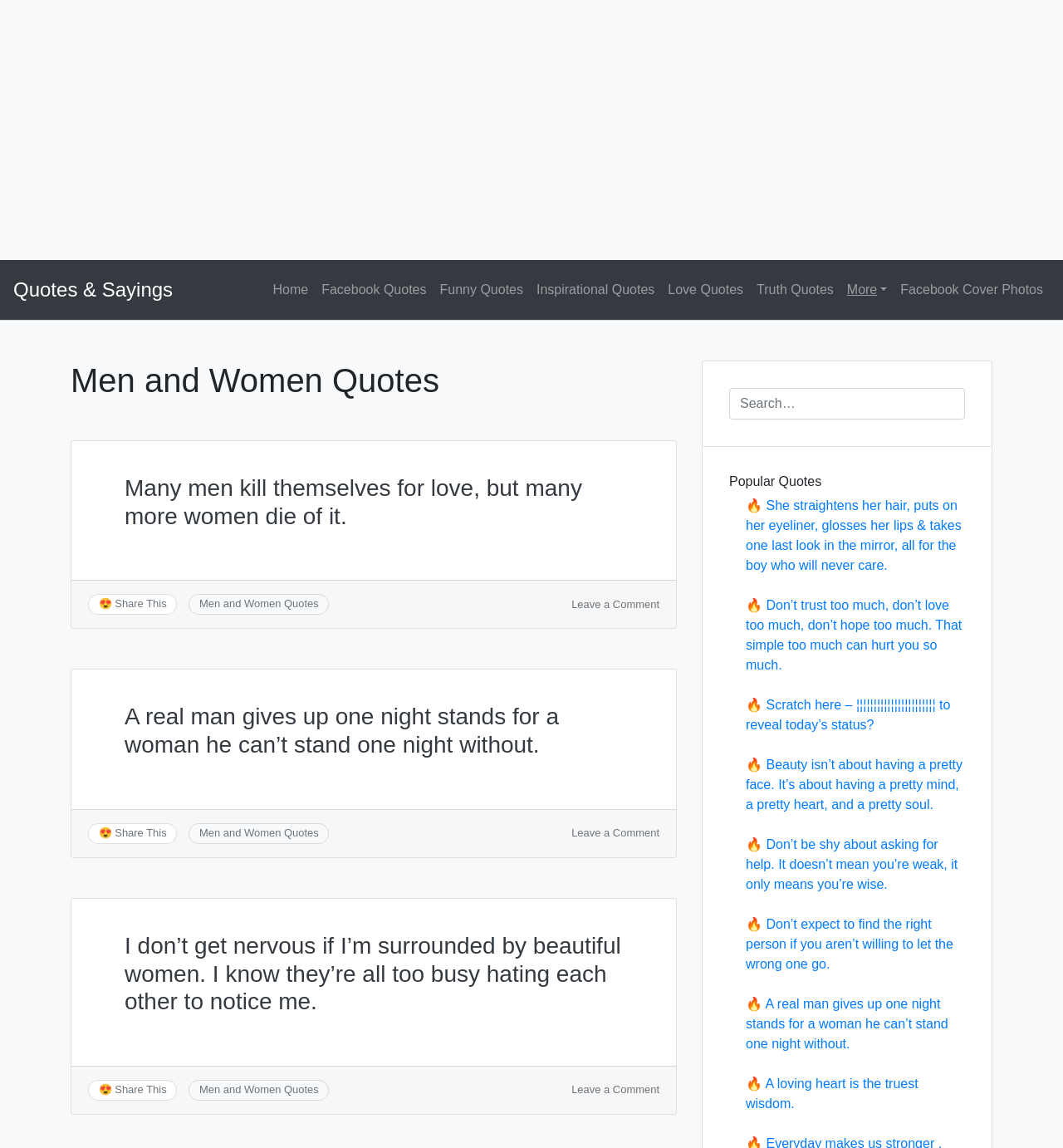Identify the bounding box coordinates of the element that should be clicked to fulfill this task: "Leave a comment on a quote". The coordinates should be provided as four float numbers between 0 and 1, i.e., [left, top, right, bottom].

[0.538, 0.521, 0.62, 0.532]